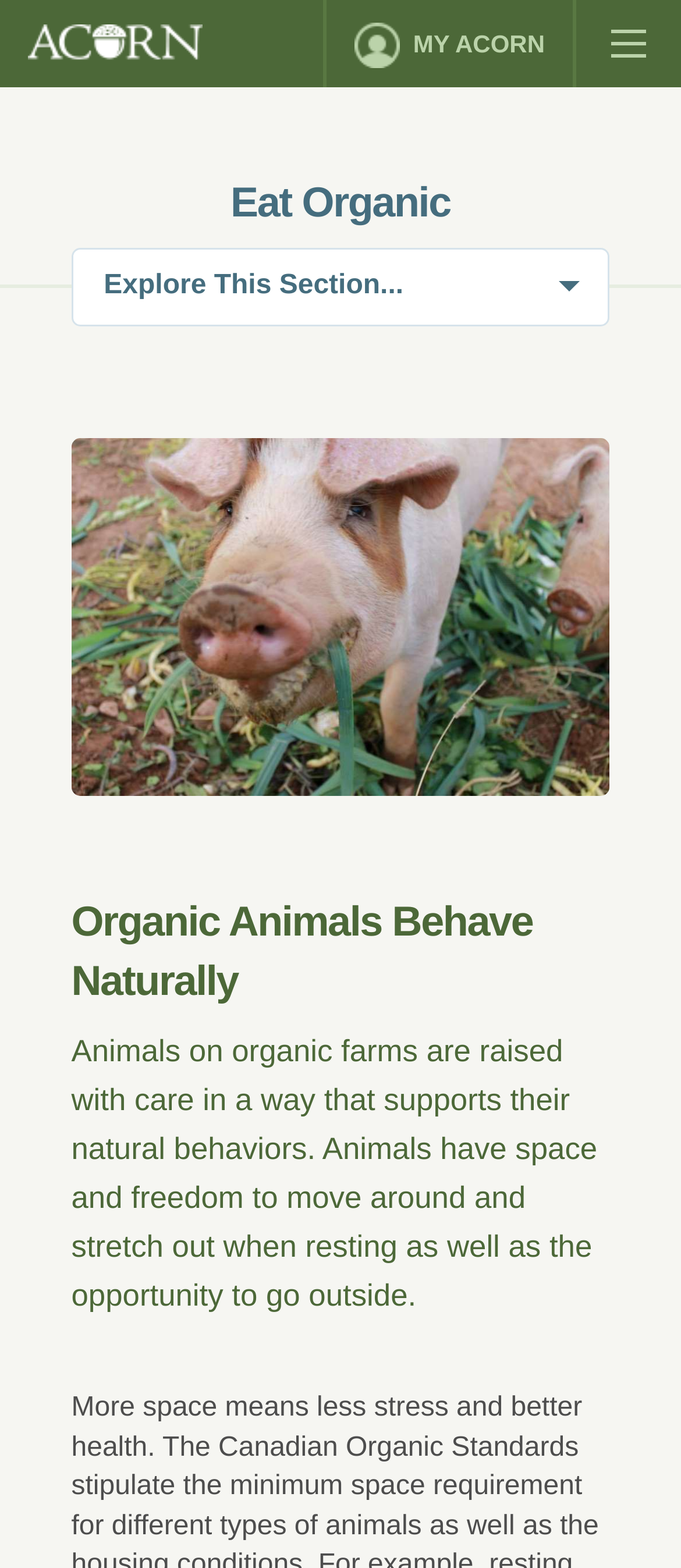How many menu items are in the top menu bar?
Please use the image to deliver a detailed and complete answer.

The top menu bar has two menu items, 'My ACORN' and 'Explore This Section...', which can be found by examining the menubar element with orientation: horizontal.